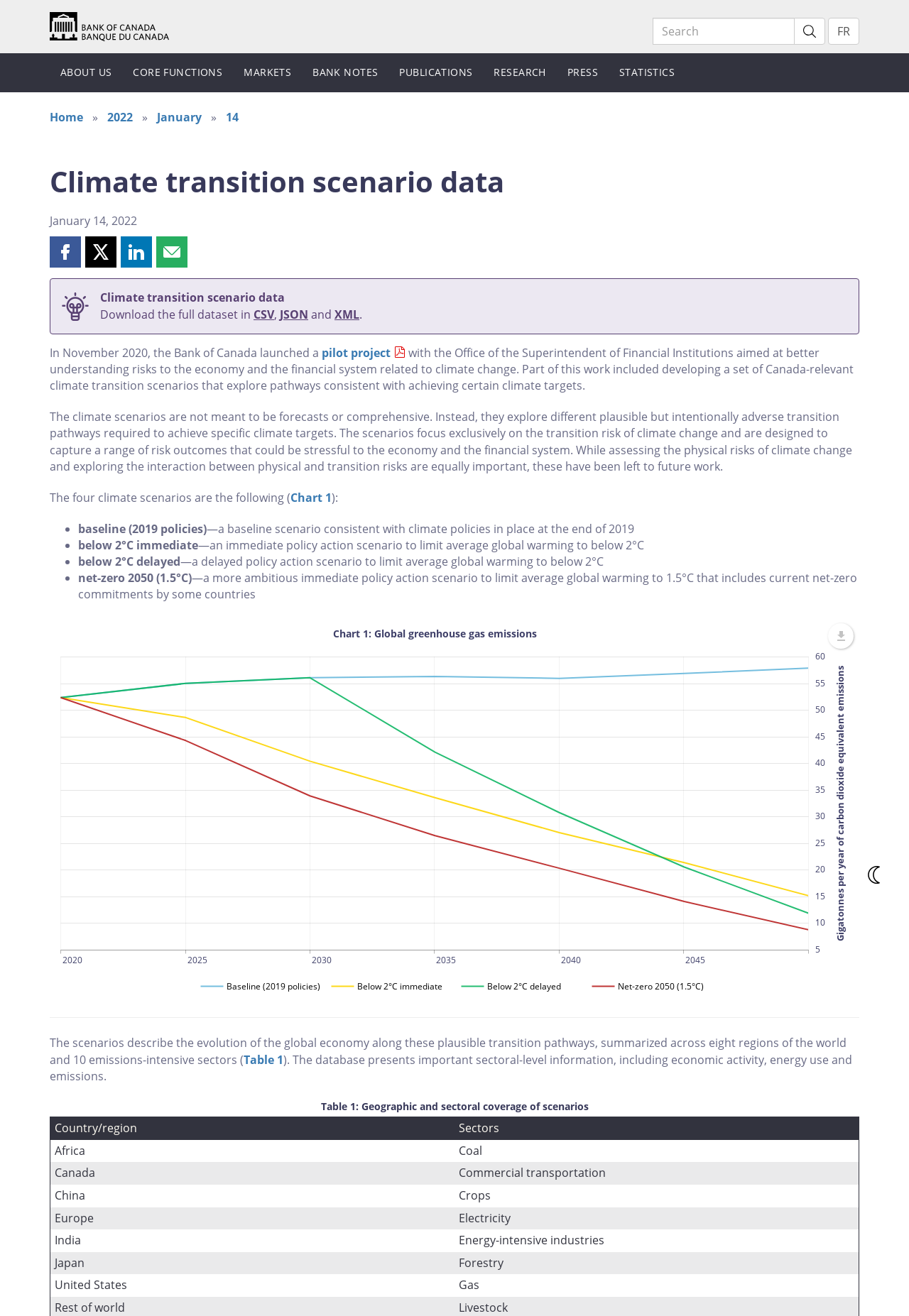From the given element description: "Share this page on X", find the bounding box for the UI element. Provide the coordinates as four float numbers between 0 and 1, in the order [left, top, right, bottom].

[0.094, 0.18, 0.128, 0.204]